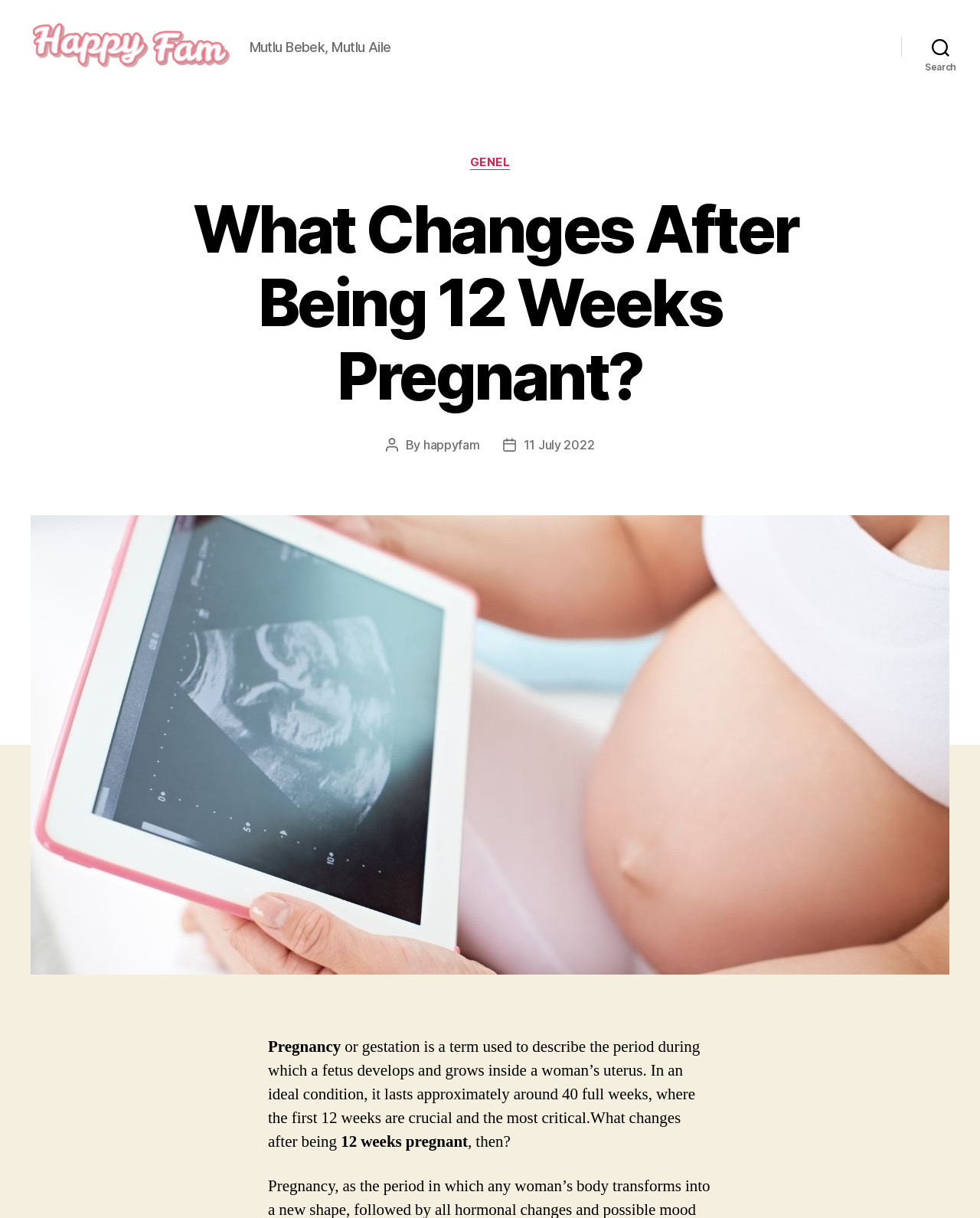When was the post published?
Your answer should be a single word or phrase derived from the screenshot.

11 July 2022